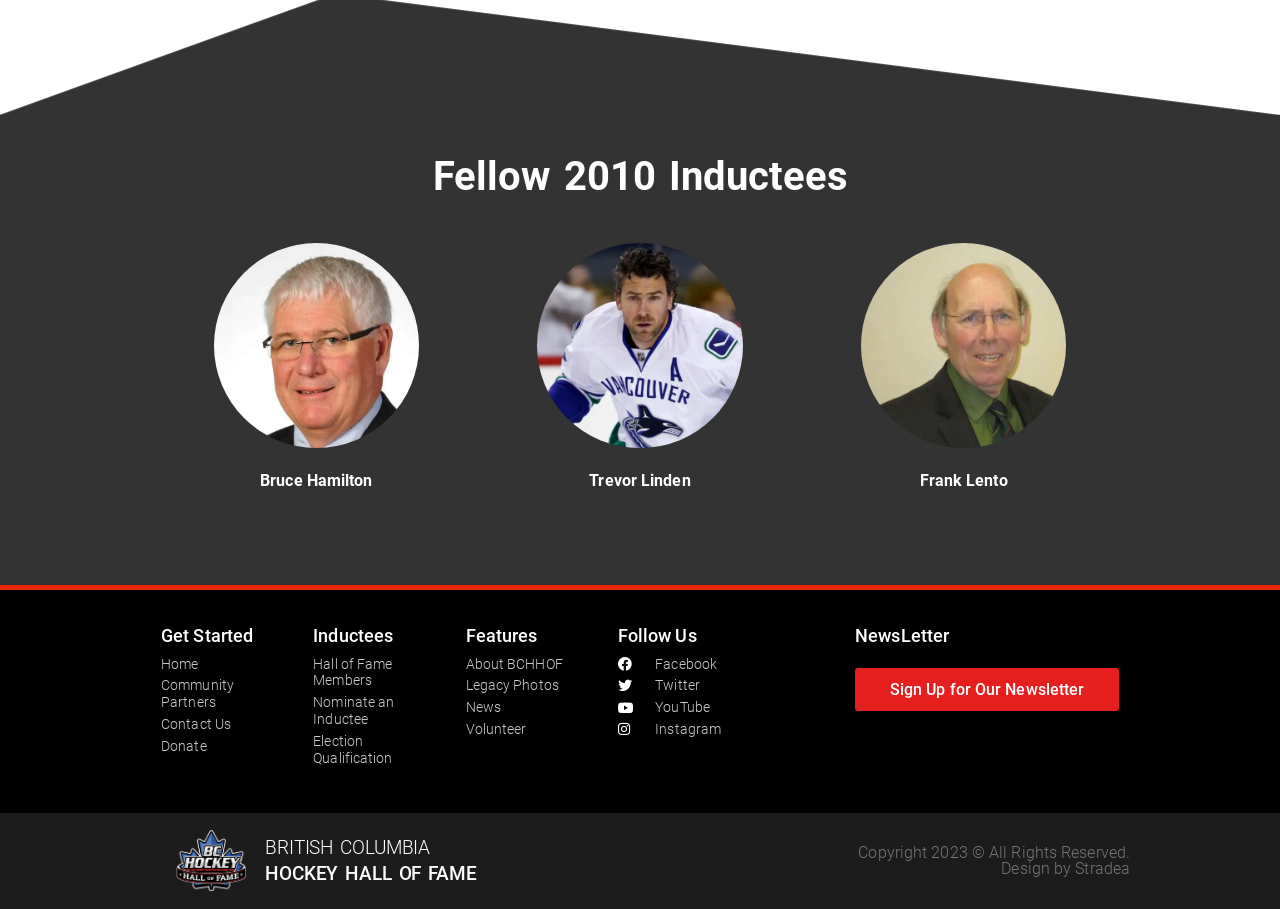What is the name of the organization?
Please provide a single word or phrase based on the screenshot.

British Columbia Hockey Hall of Fame